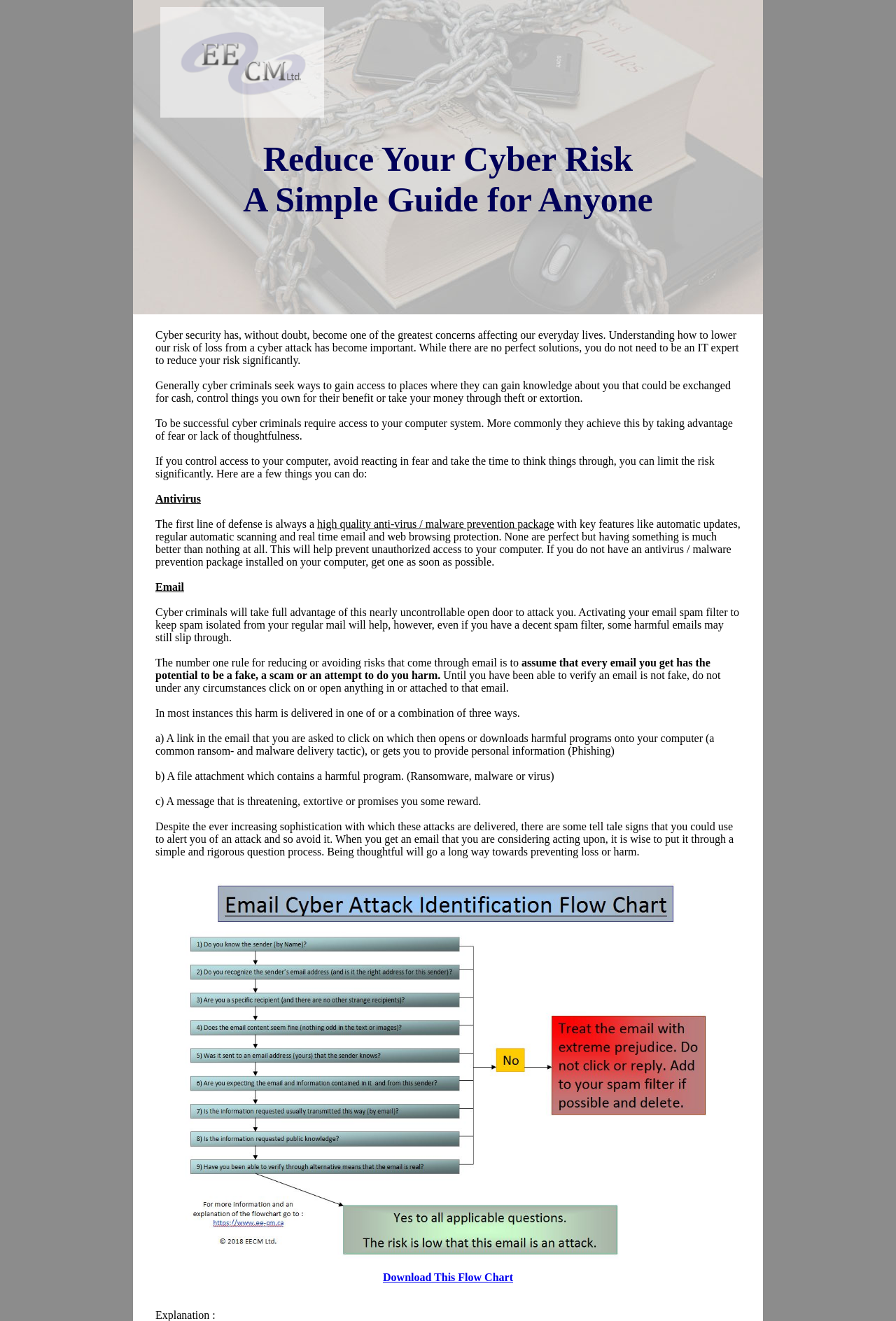What should you do when receiving an email?
Give a one-word or short-phrase answer derived from the screenshot.

Assume it's fake